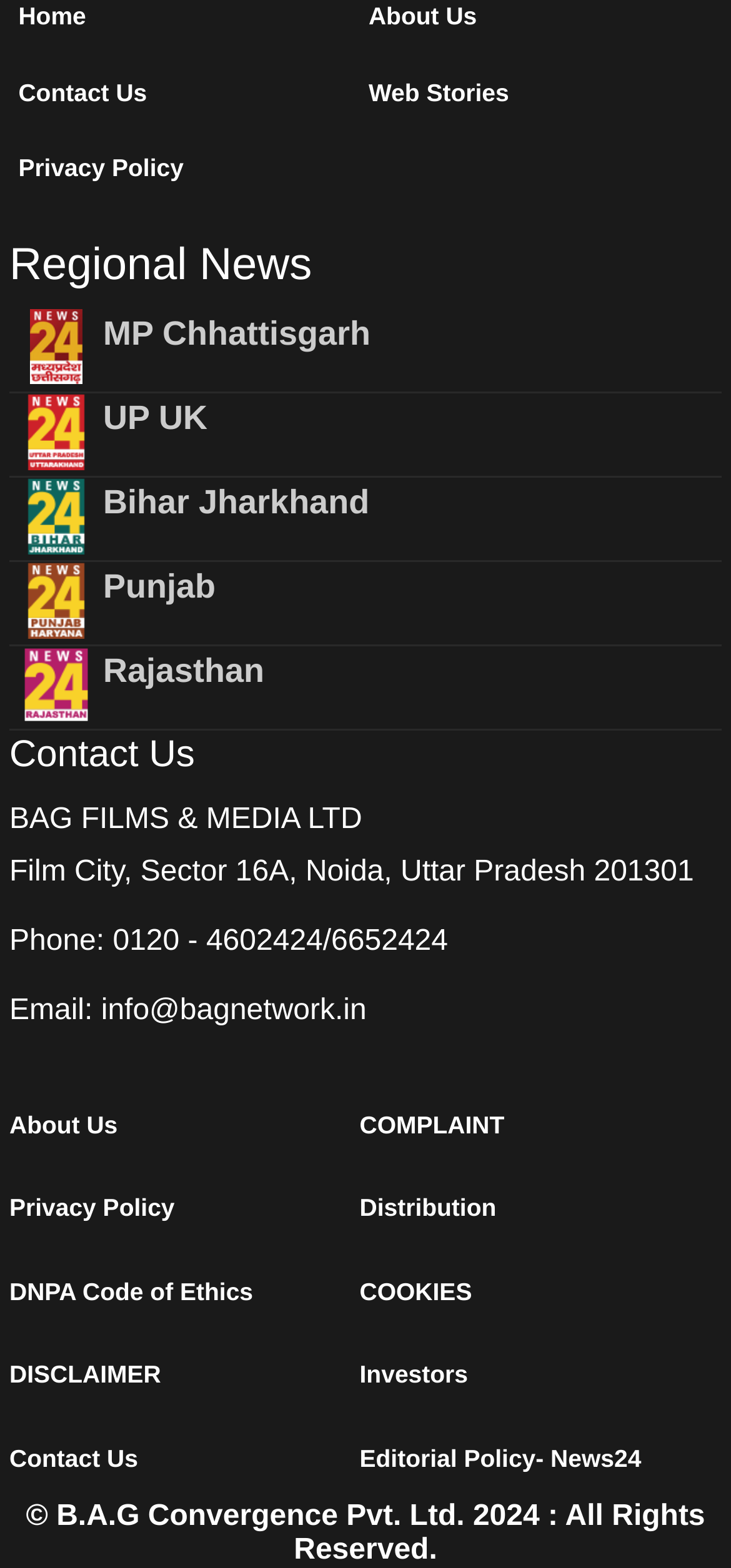Determine the bounding box coordinates for the area you should click to complete the following instruction: "Learn about the company".

[0.013, 0.702, 0.48, 0.732]